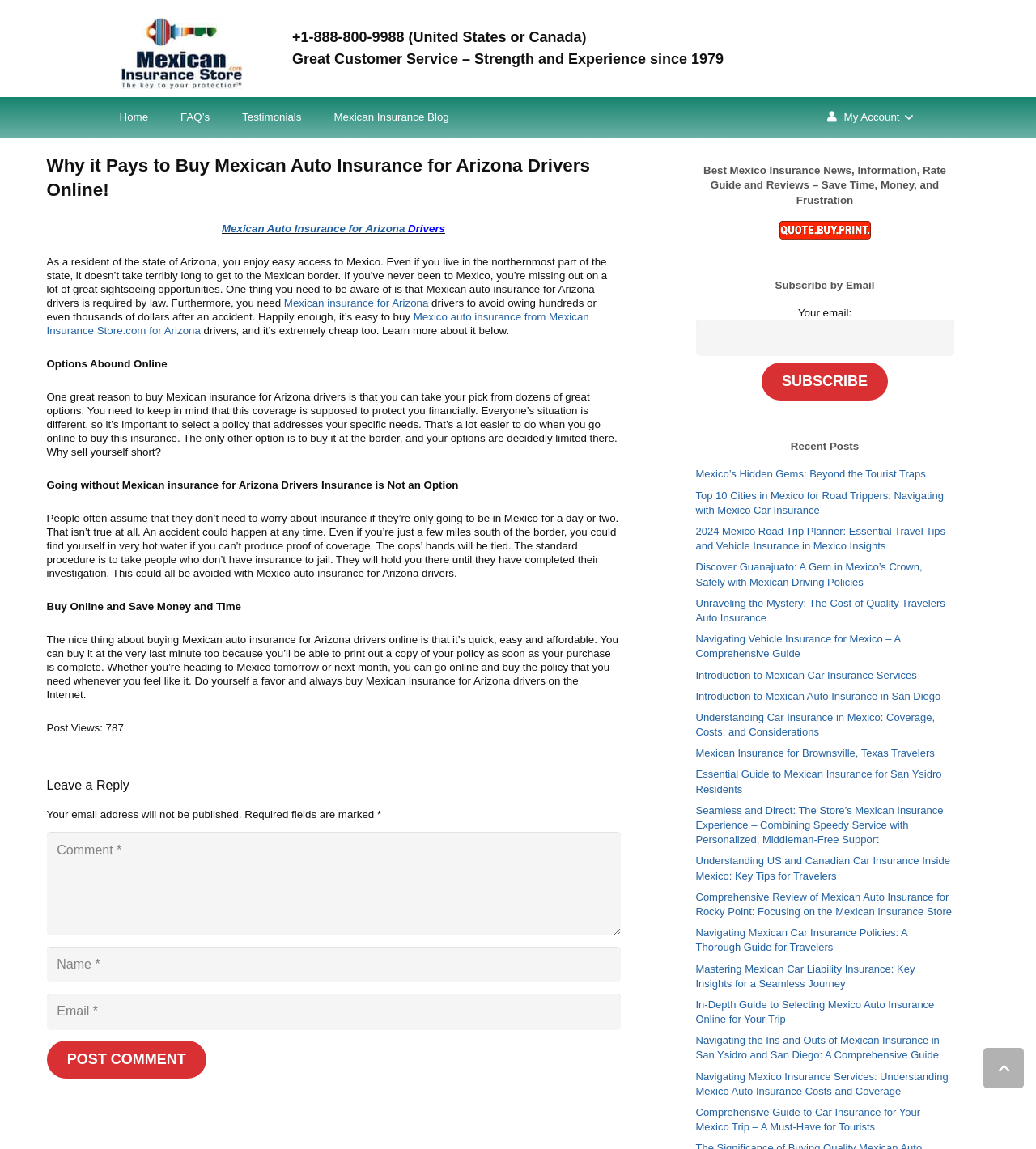Please provide the bounding box coordinates for the element that needs to be clicked to perform the instruction: "Click the 'Previous' link". The coordinates must consist of four float numbers between 0 and 1, formatted as [left, top, right, bottom].

None